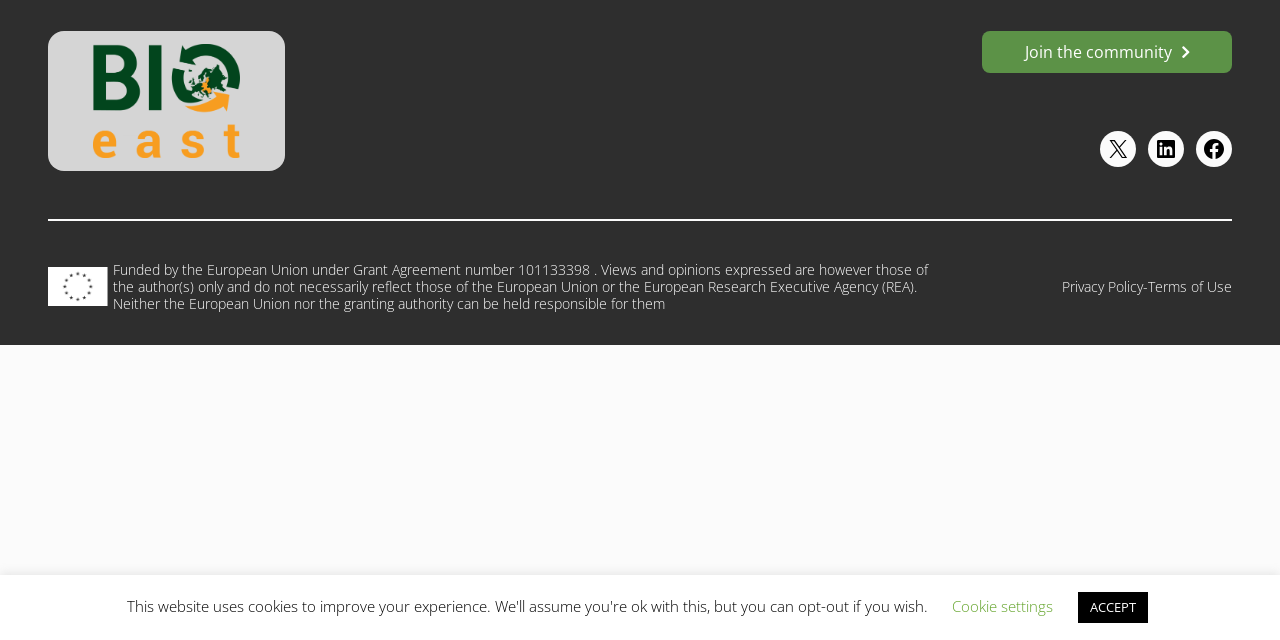Mark the bounding box of the element that matches the following description: "Facebook".

[0.934, 0.204, 0.962, 0.261]